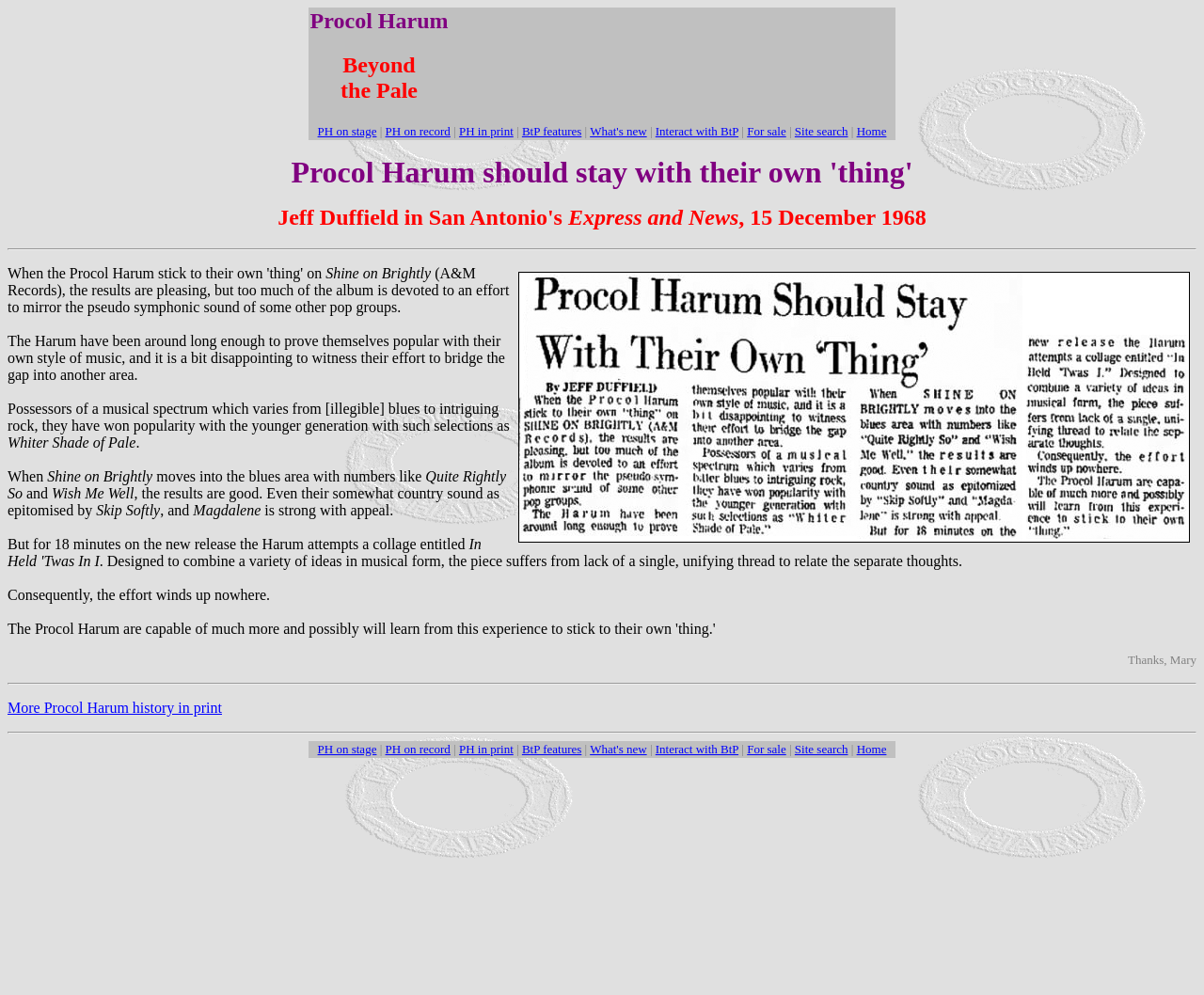Identify the bounding box coordinates for the region to click in order to carry out this instruction: "Search the site". Provide the coordinates using four float numbers between 0 and 1, formatted as [left, top, right, bottom].

[0.66, 0.123, 0.704, 0.139]